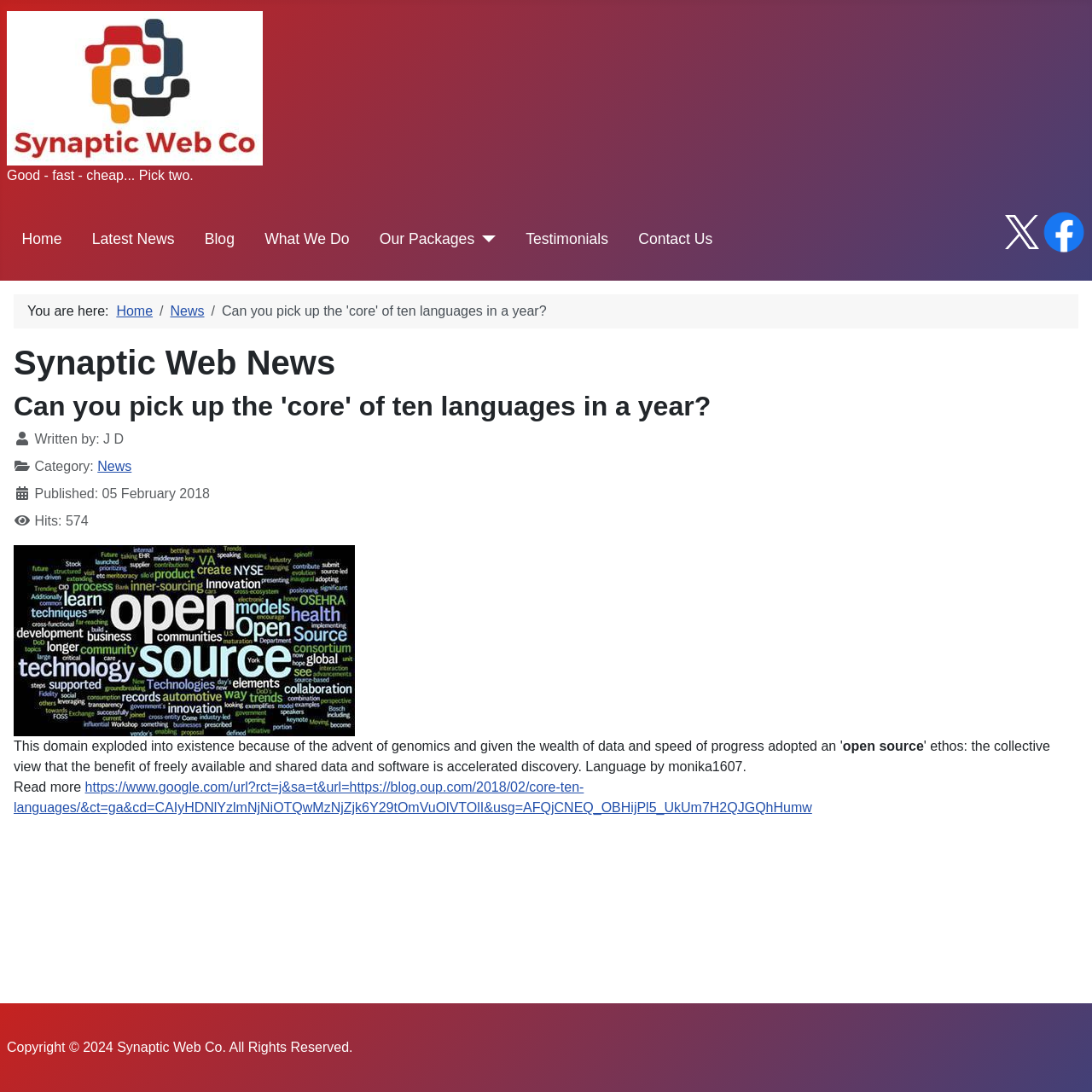What is the number of hits on the news article?
Can you offer a detailed and complete answer to this question?

The number of hits on the news article can be found in the description list details section, where it is written as 'Hits: 574'.